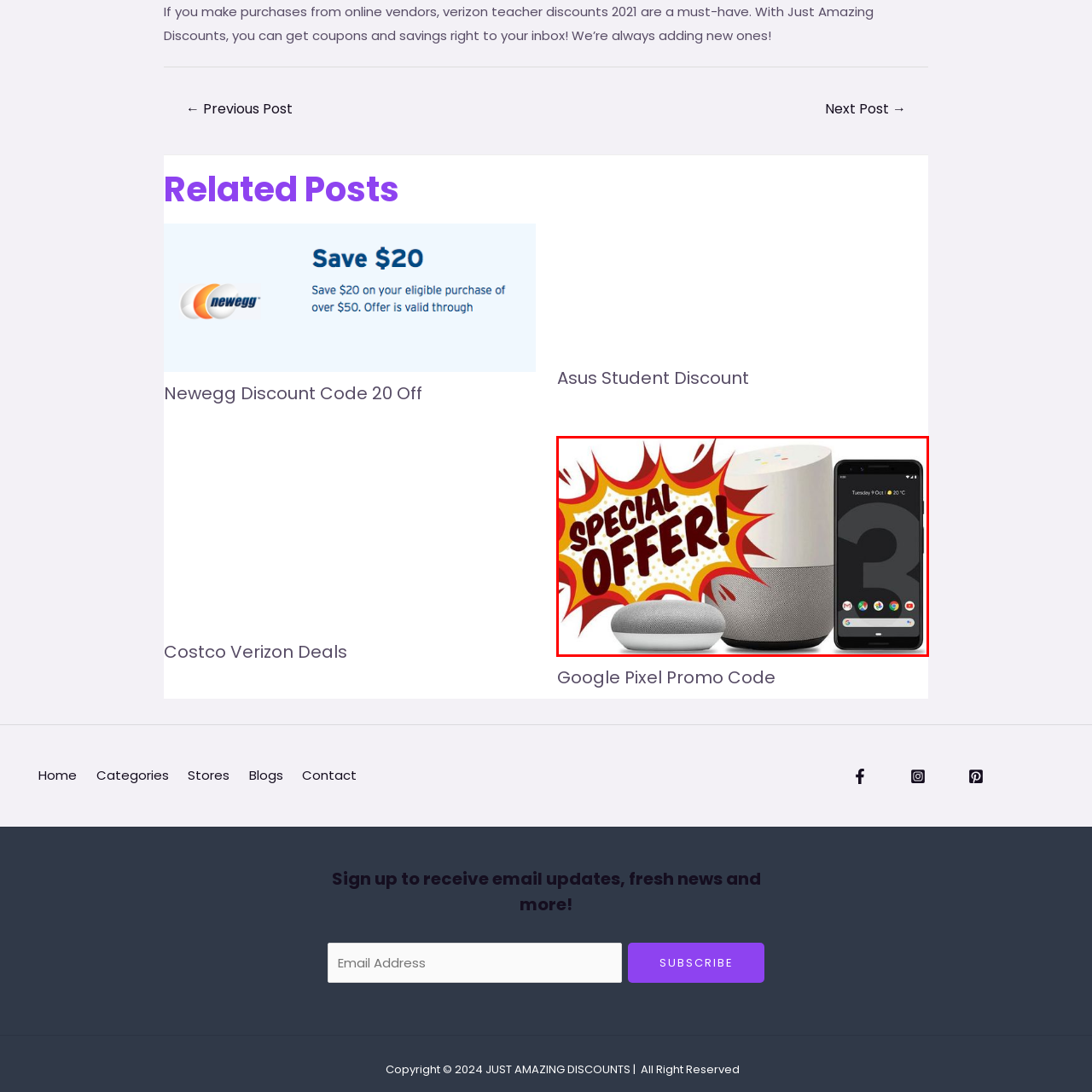Describe extensively the image that is contained within the red box.

The image features a striking promotional graphic that highlights a "SPECIAL OFFER!" in bold, dynamic lettering, surrounded by a burst design that conveys excitement and urgency. To the right of this text, a Google Home speaker and a Google Nest Mini speaker are prominently displayed, showcasing their sleek, modern designs in muted gray tones. Additionally, a smartphone positioned nearby displays a clean interface with date and weather information, further emphasizing a tech-savvy lifestyle. This eye-catching composition suggests a promotional deal on Google devices, inviting viewers to take advantage of the offer.